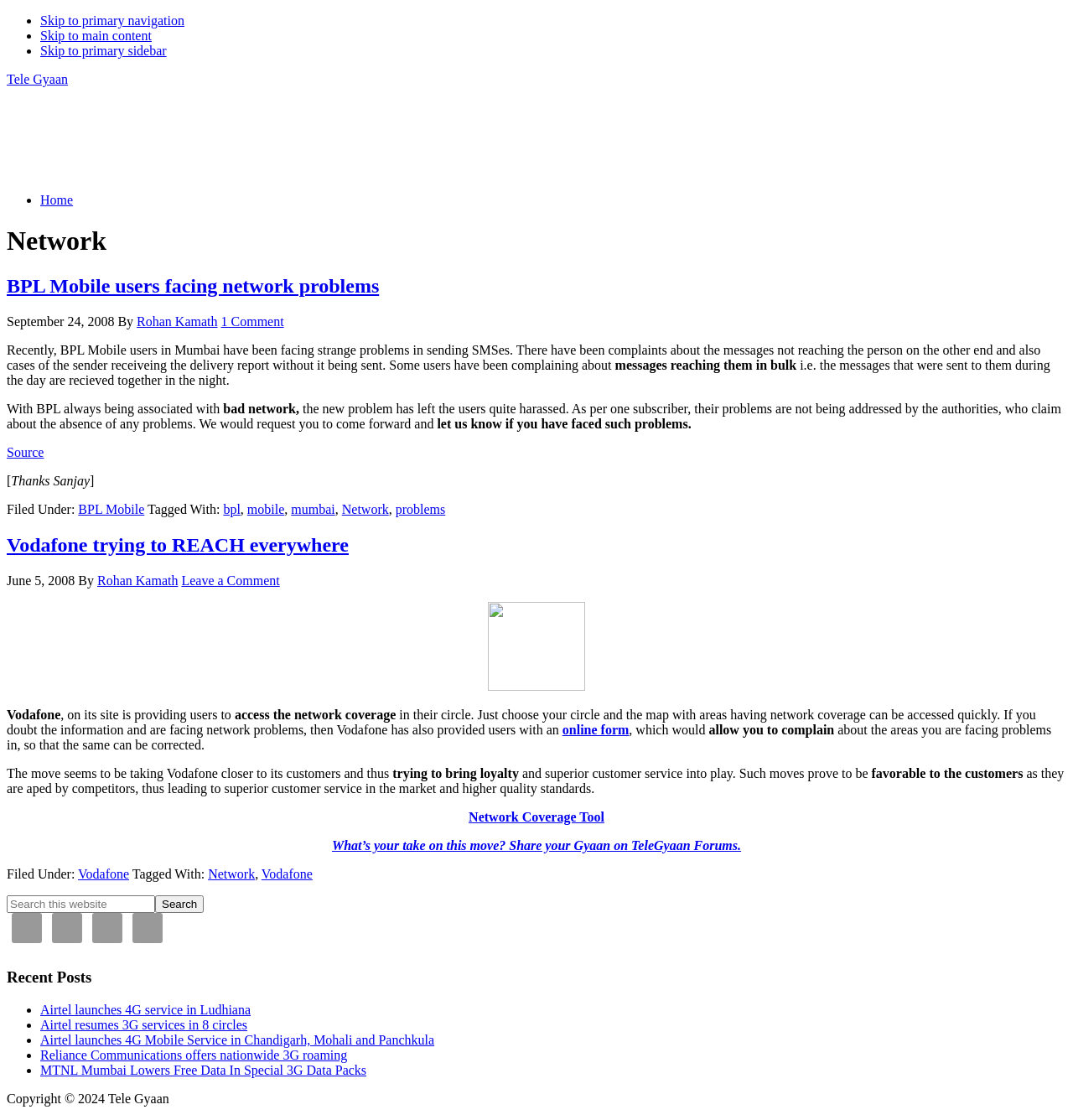Provide a single word or phrase answer to the question: 
How many articles are on this webpage?

2